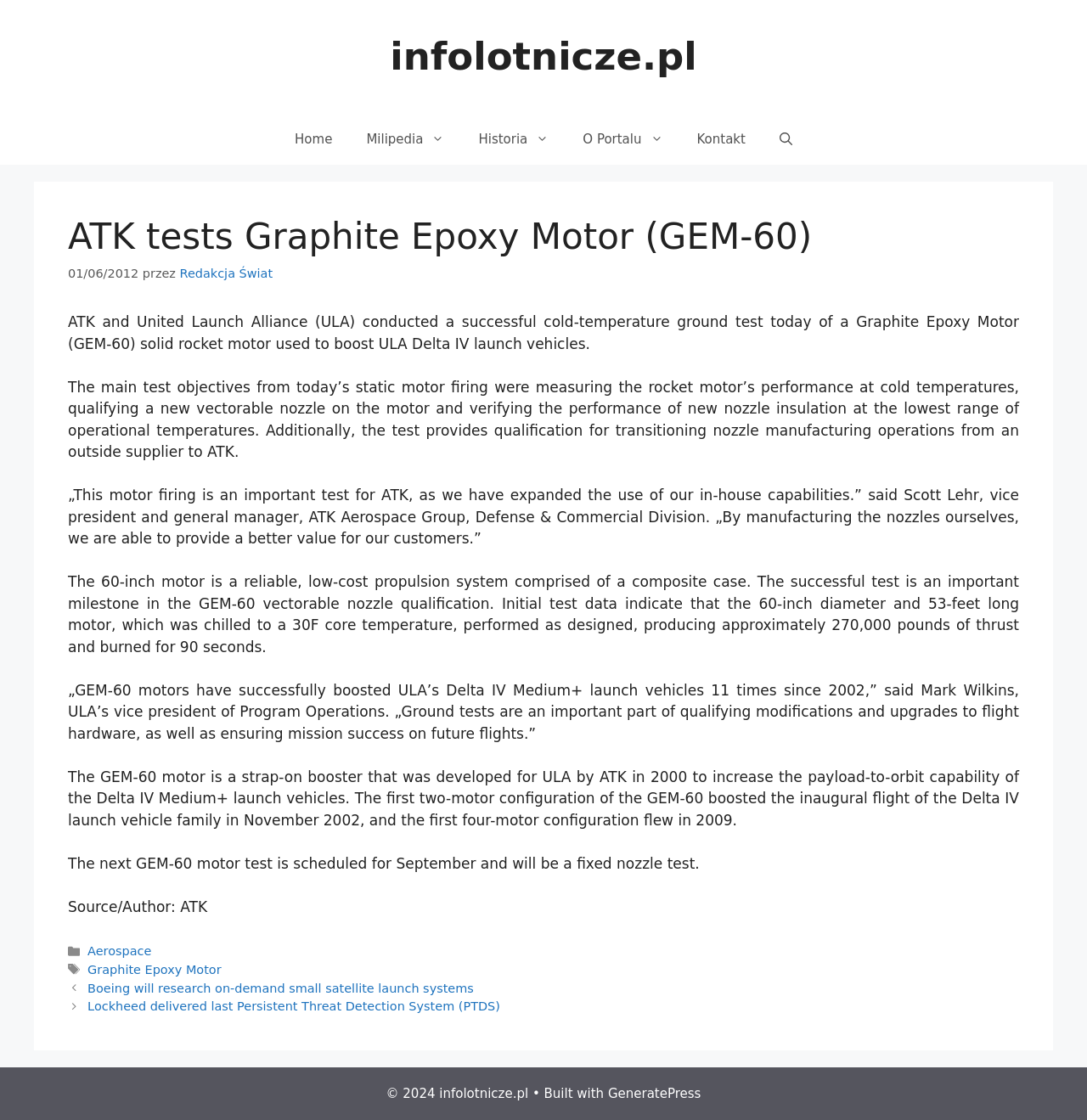What is the temperature at which the motor was chilled?
Please give a detailed and elaborate answer to the question based on the image.

The question can be answered by reading the article content, specifically the sentence which states 'Initial test data indicate that the 60-inch diameter and 53-feet long motor, which was chilled to a 30F core temperature, performed as designed, producing approximately 270,000 pounds of thrust and burned for 90 seconds.'